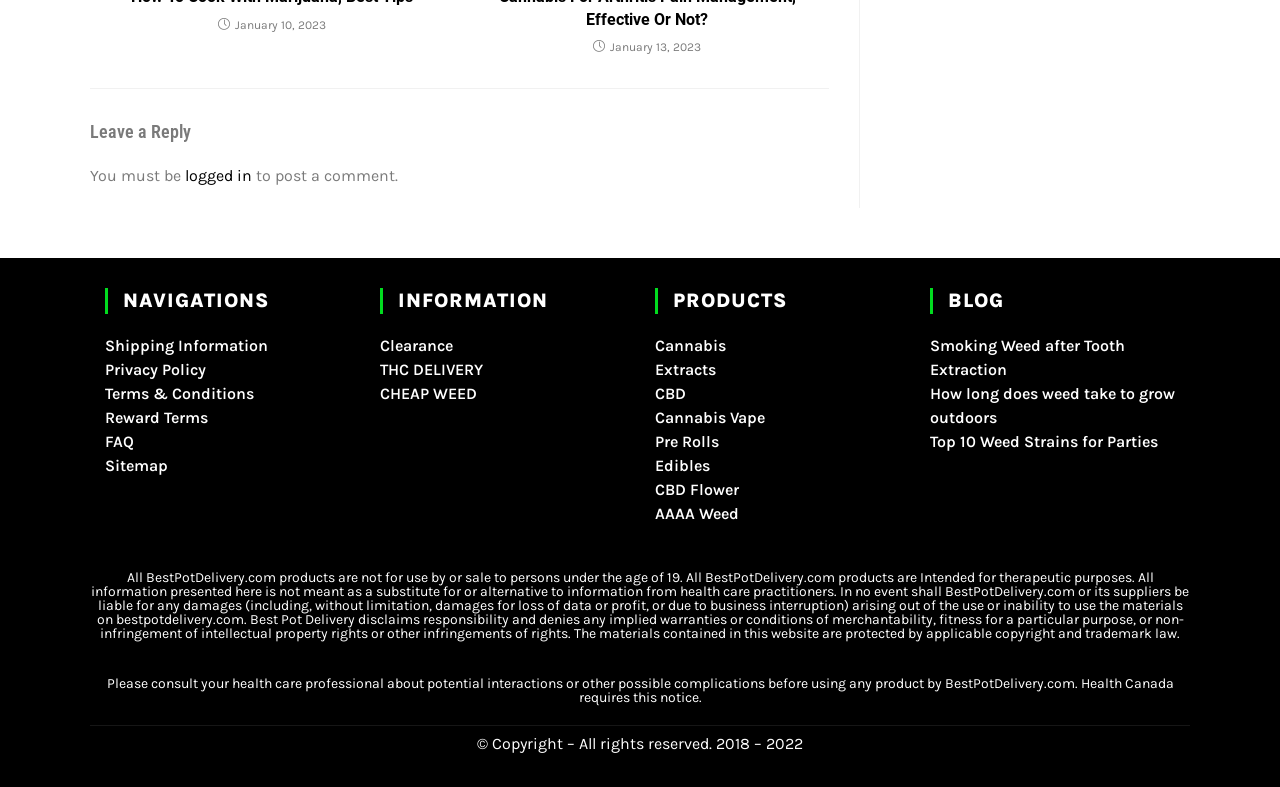Please identify the bounding box coordinates of the element on the webpage that should be clicked to follow this instruction: "Click on 'Shipping Information'". The bounding box coordinates should be given as four float numbers between 0 and 1, formatted as [left, top, right, bottom].

[0.082, 0.427, 0.209, 0.451]